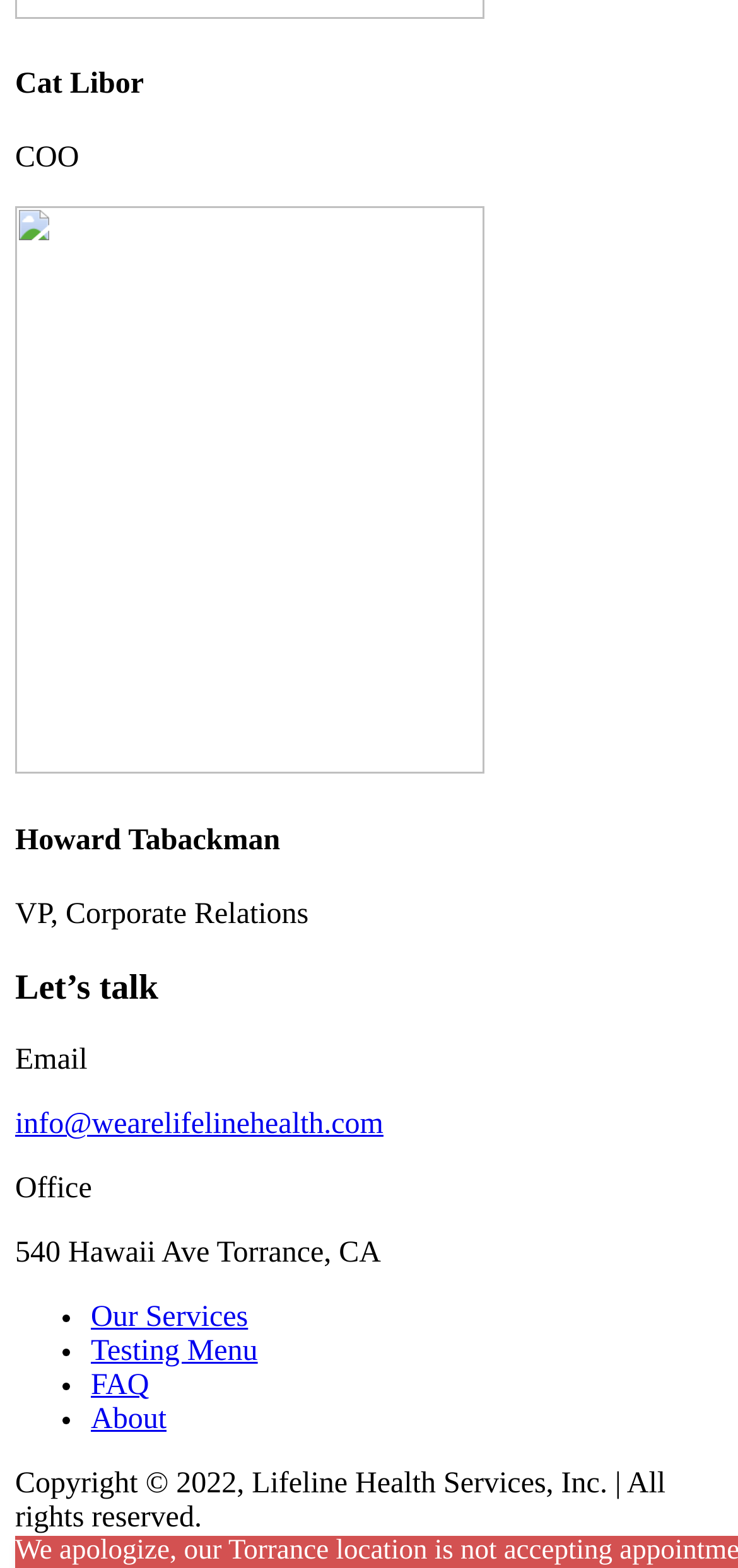Given the element description FAQ, identify the bounding box coordinates for the UI element on the webpage screenshot. The format should be (top-left x, top-left y, bottom-right x, bottom-right y), with values between 0 and 1.

[0.123, 0.874, 0.202, 0.894]